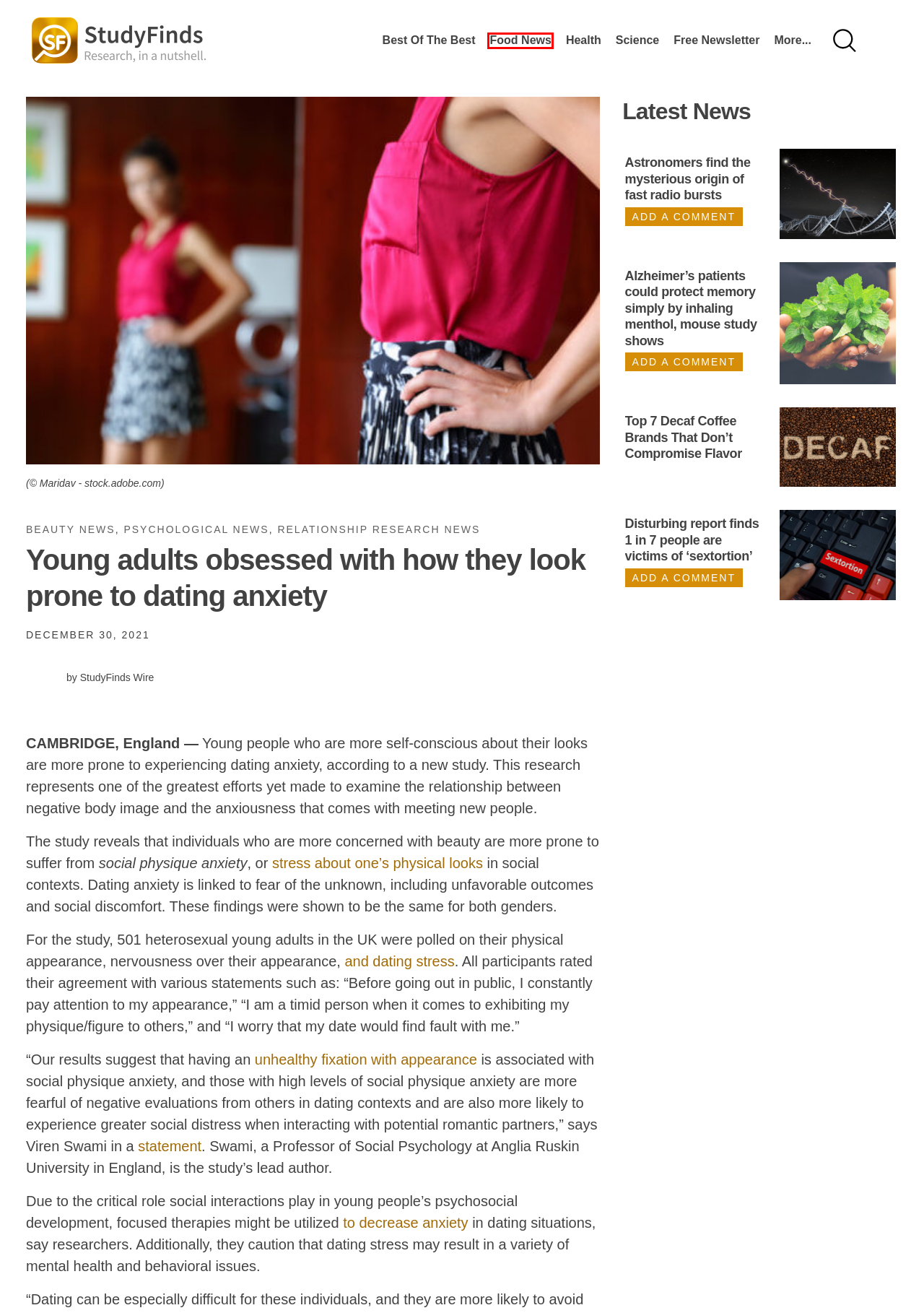You are given a screenshot of a webpage within which there is a red rectangle bounding box. Please choose the best webpage description that matches the new webpage after clicking the selected element in the bounding box. Here are the options:
A. Psychological News Research and Studies - Study Finds
B. body image Research and Studies - Study Finds
C. Nearly half of Americans turn camera off during Zoom meetings over appearance insecurities
D. StudyFinds Wire, Author at Study Finds
E. Food News Research and Studies - Study Finds
F. Alzheimer's patients could protect memory simply by inhaling menthol, mouse study shows
G. Relationship Research News Research and Studies - Study Finds
H. Can't Stop Swiping: Dating App Addiction Fueled By Loneliness And Social Anxiety, Study Finds

E